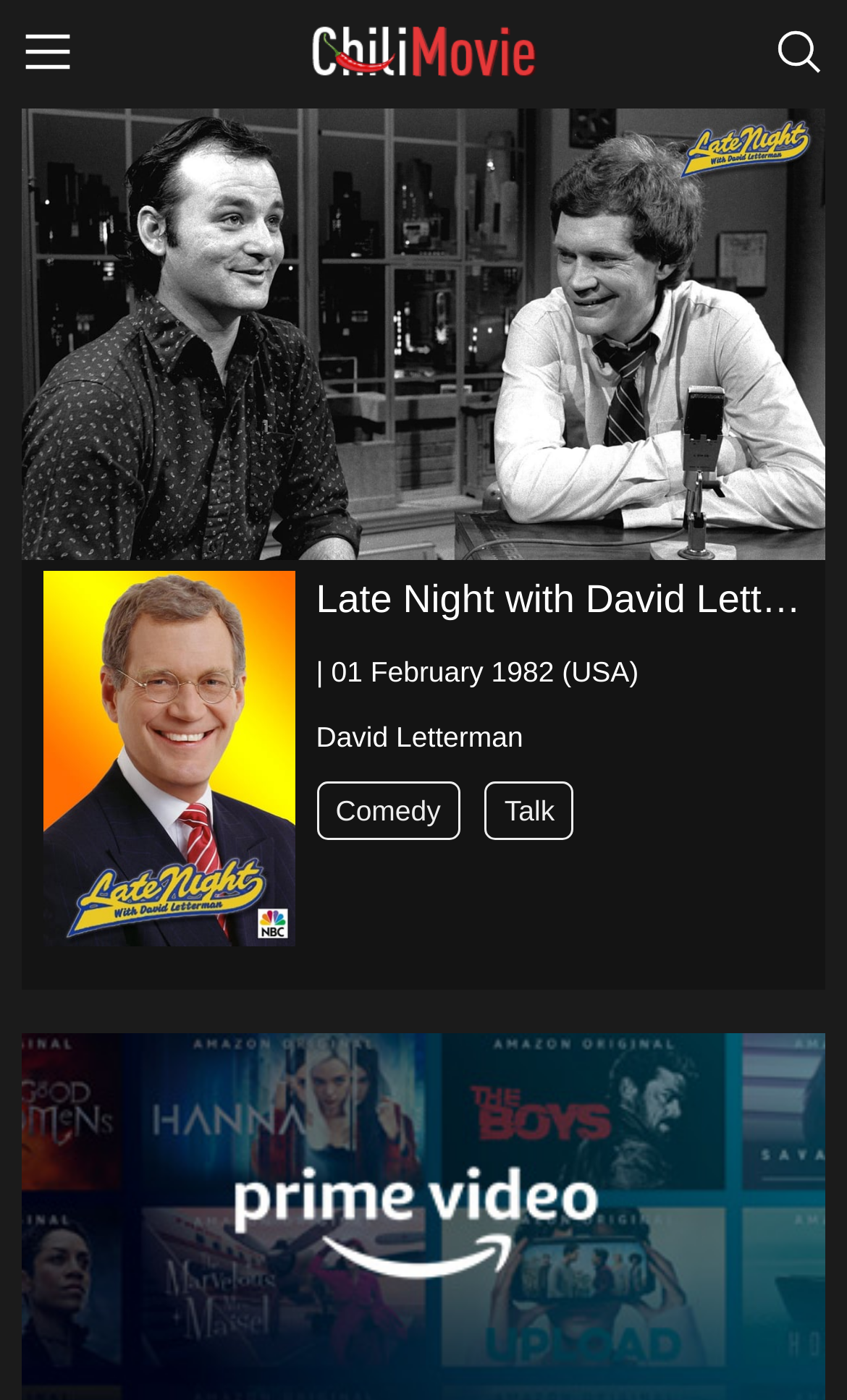Using the information in the image, give a detailed answer to the following question: What is the size of the TV show poster?

The size of the TV show poster is specified by its bounding box coordinates, which are 0.026, 0.078, 0.974, 0.4, indicating its position and size on the webpage.